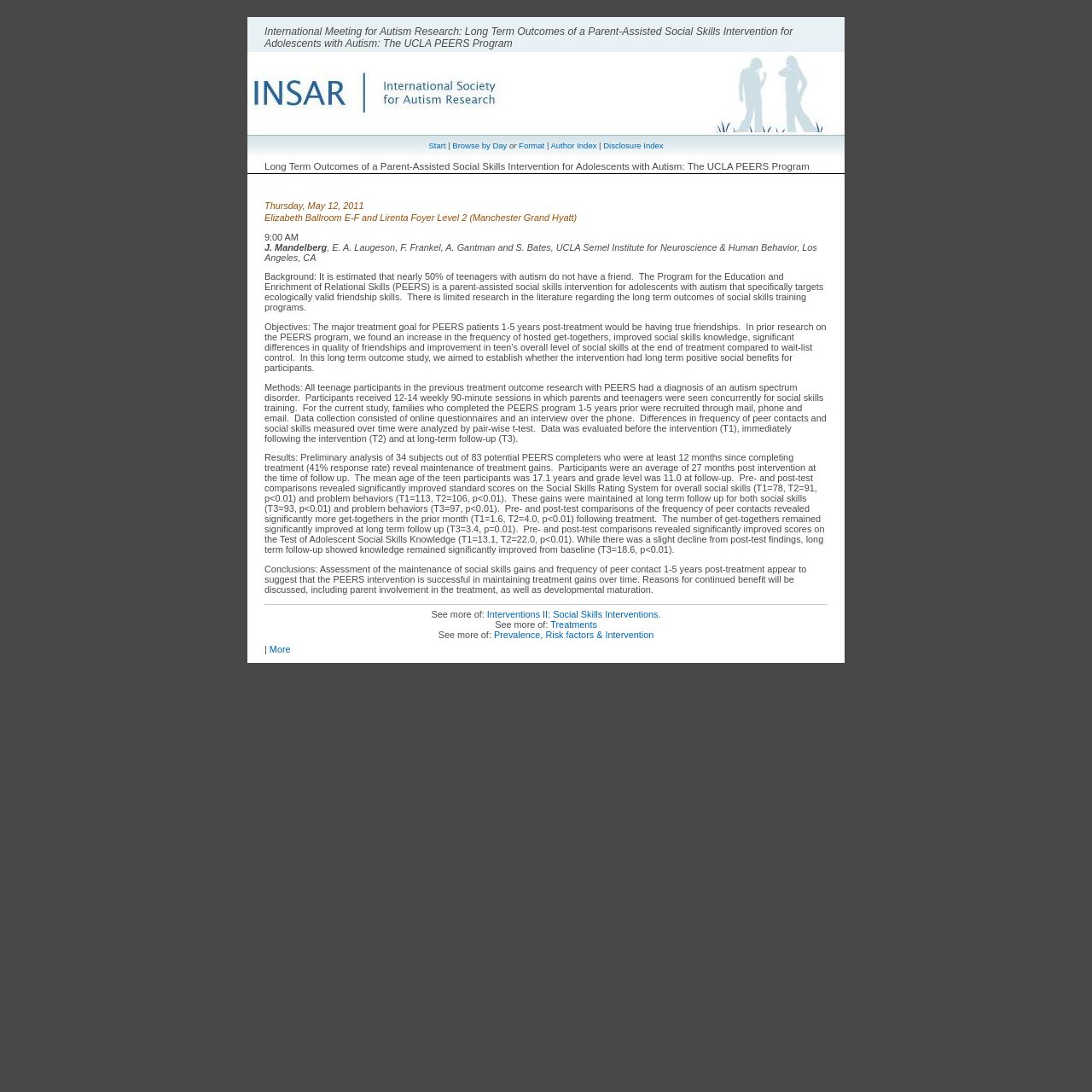Can you find the bounding box coordinates for the element to click on to achieve the instruction: "Visit IMFAR website"?

[0.227, 0.114, 0.773, 0.126]